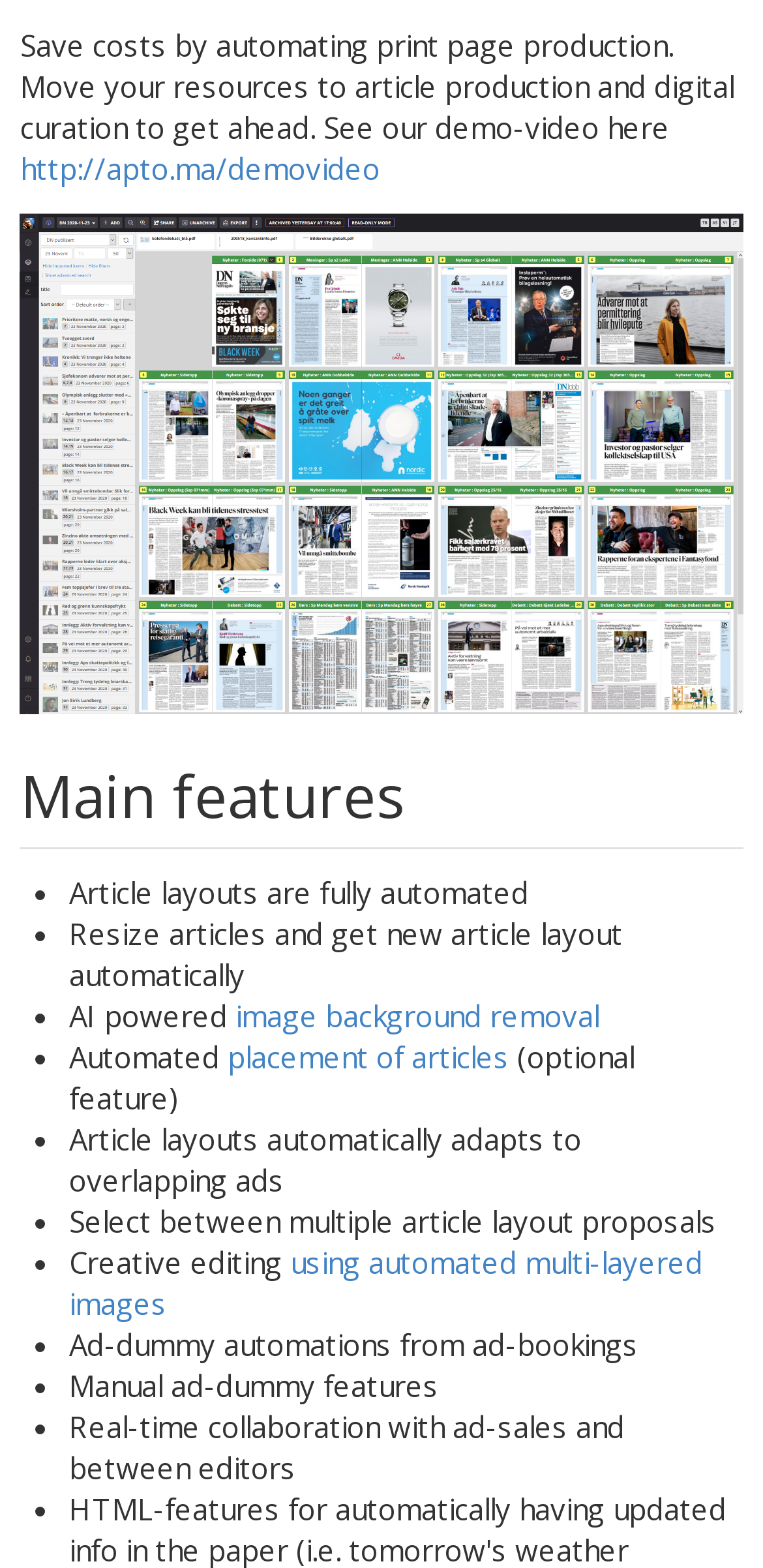What is the link URL for the demo video?
Using the image, give a concise answer in the form of a single word or short phrase.

http://apto.ma/demovideo